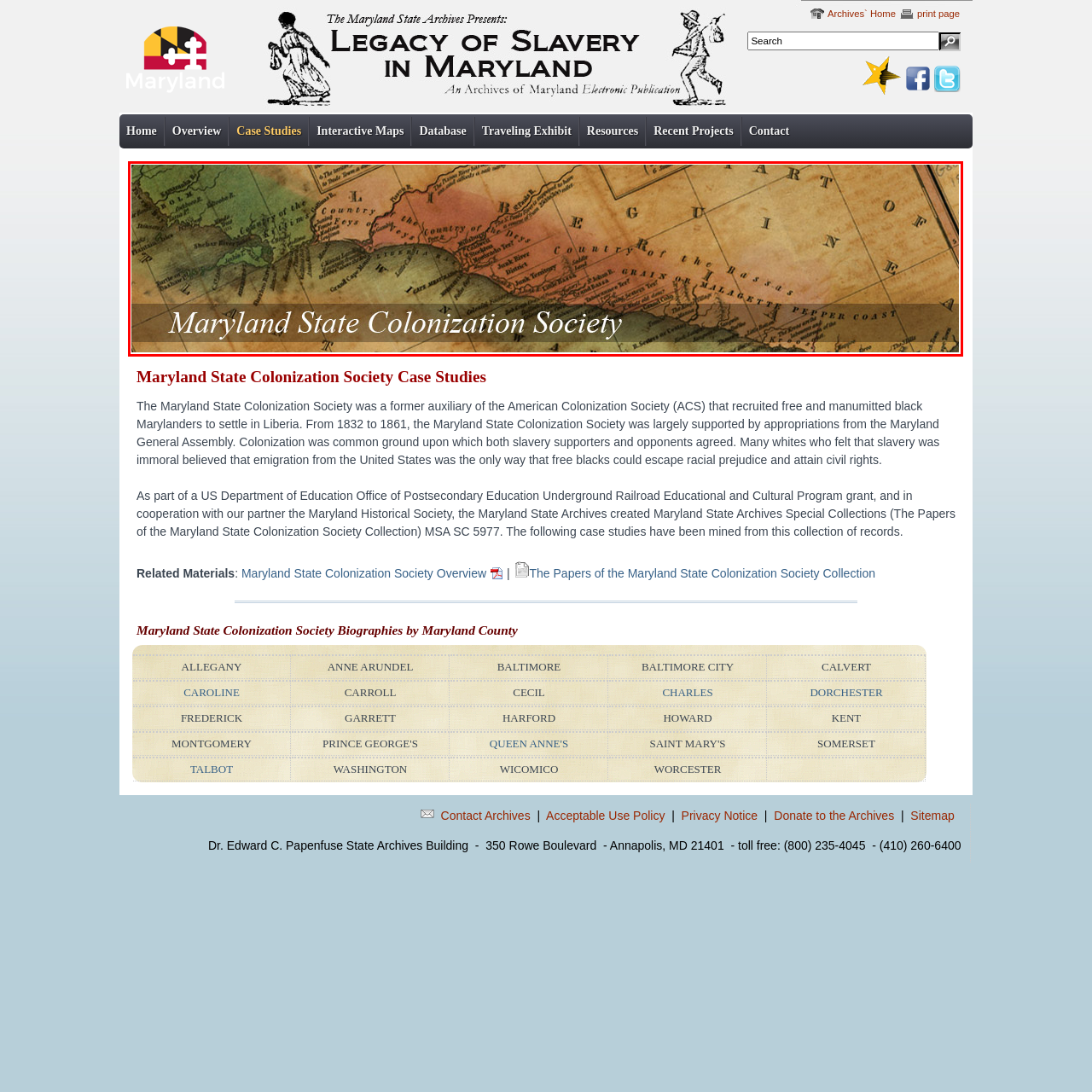What was the purpose of the Maryland State Colonization Society?
Analyze the image within the red frame and provide a concise answer using only one word or a short phrase.

Recruiting Black Marylanders